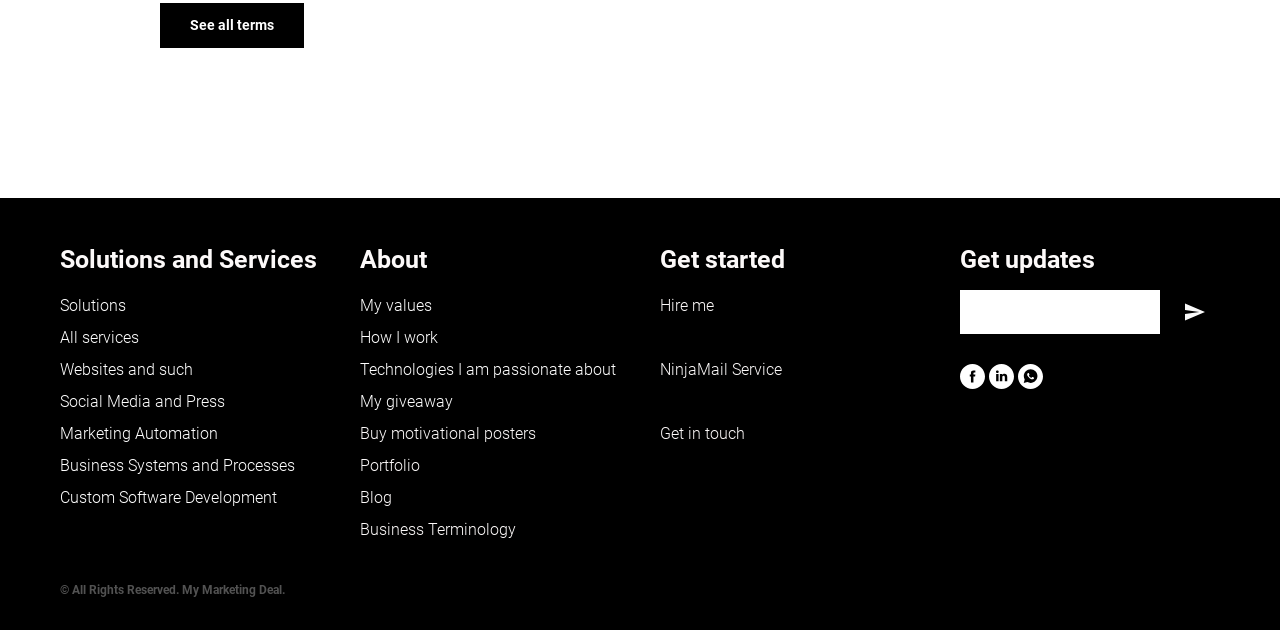Determine the bounding box coordinates of the clickable area required to perform the following instruction: "Check out the Business Terminology page". The coordinates should be represented as four float numbers between 0 and 1: [left, top, right, bottom].

[0.281, 0.826, 0.403, 0.856]